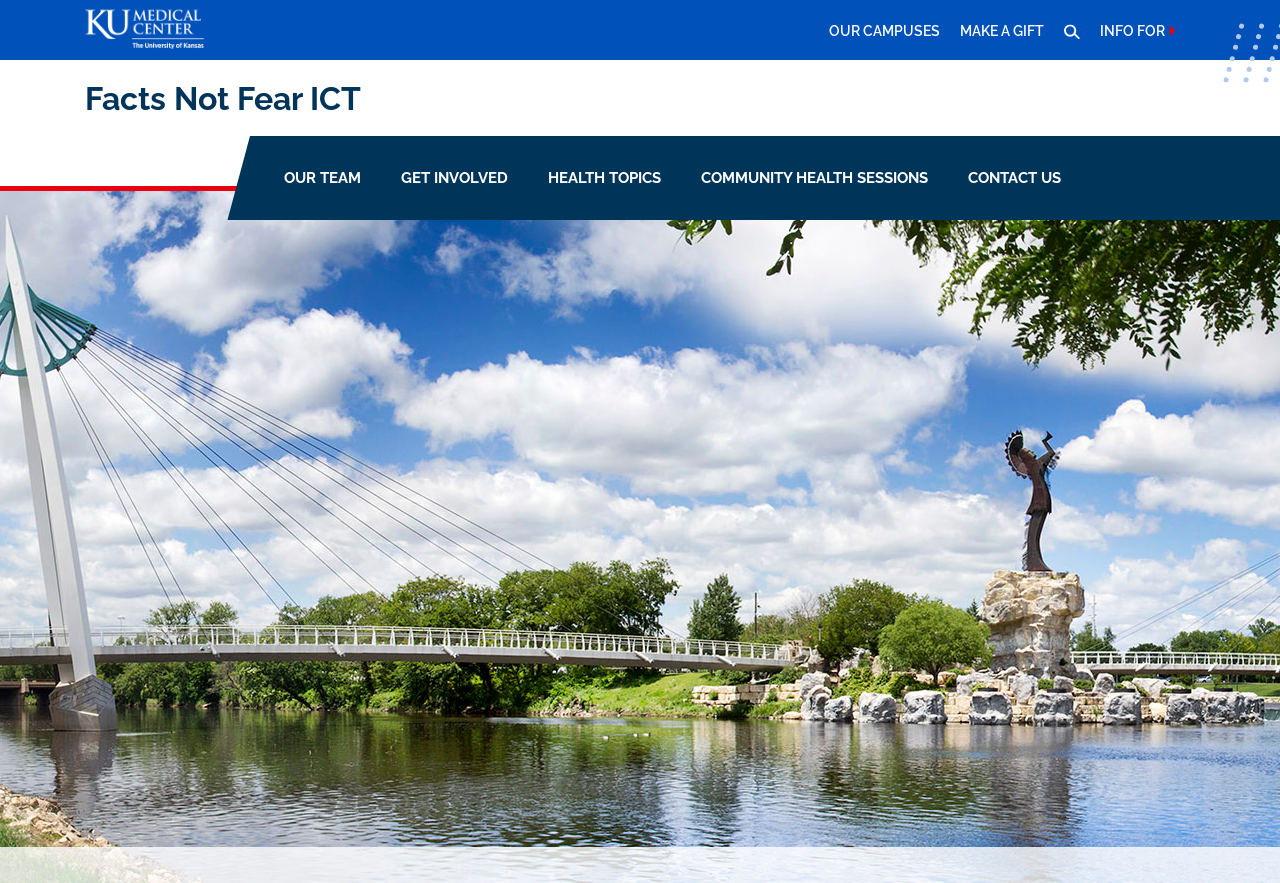Please identify the bounding box coordinates of the element that needs to be clicked to perform the following instruction: "Open the mobile menu".

[0.927, 0.0, 0.977, 0.068]